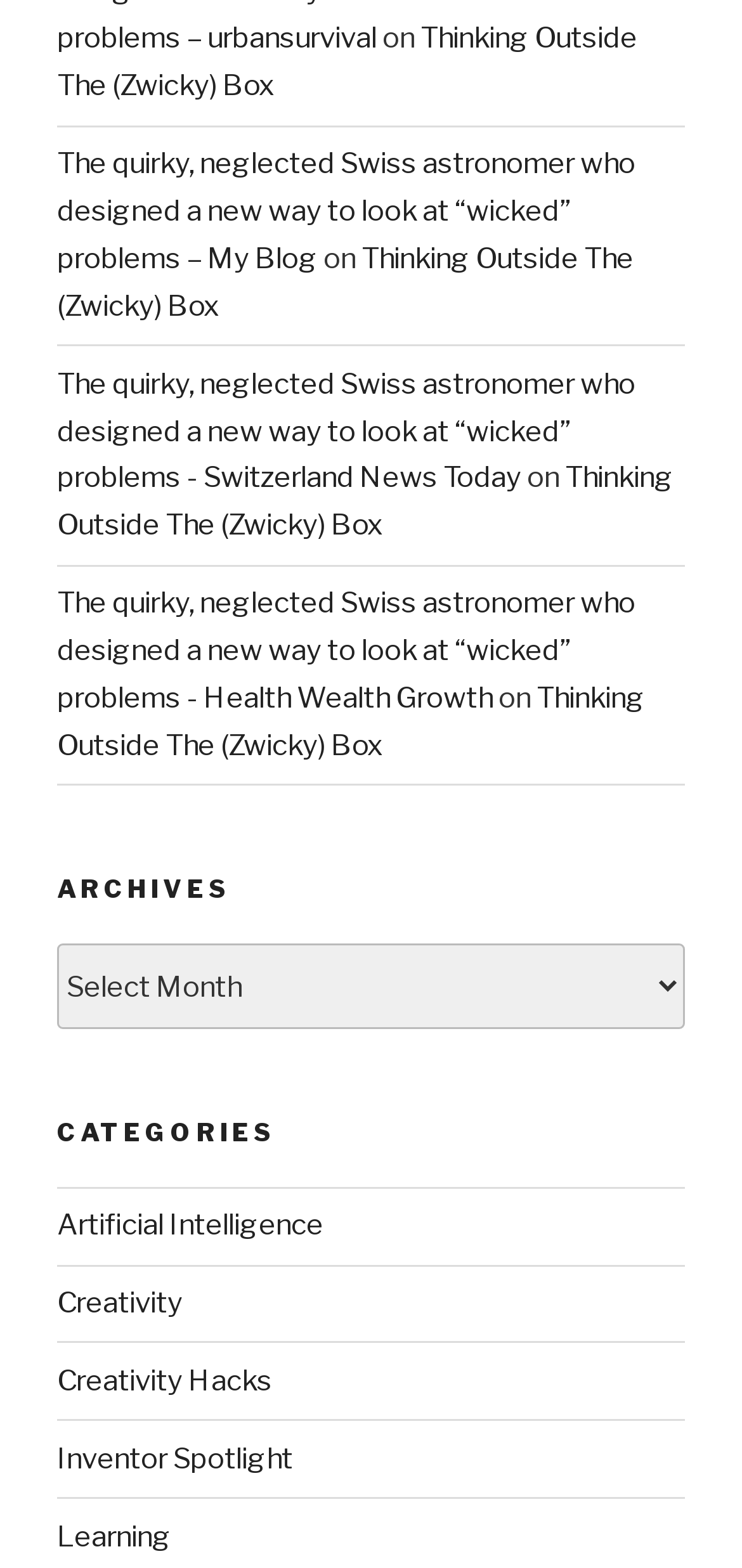Locate the bounding box coordinates for the element described below: "Creativity". The coordinates must be four float values between 0 and 1, formatted as [left, top, right, bottom].

[0.077, 0.82, 0.246, 0.842]